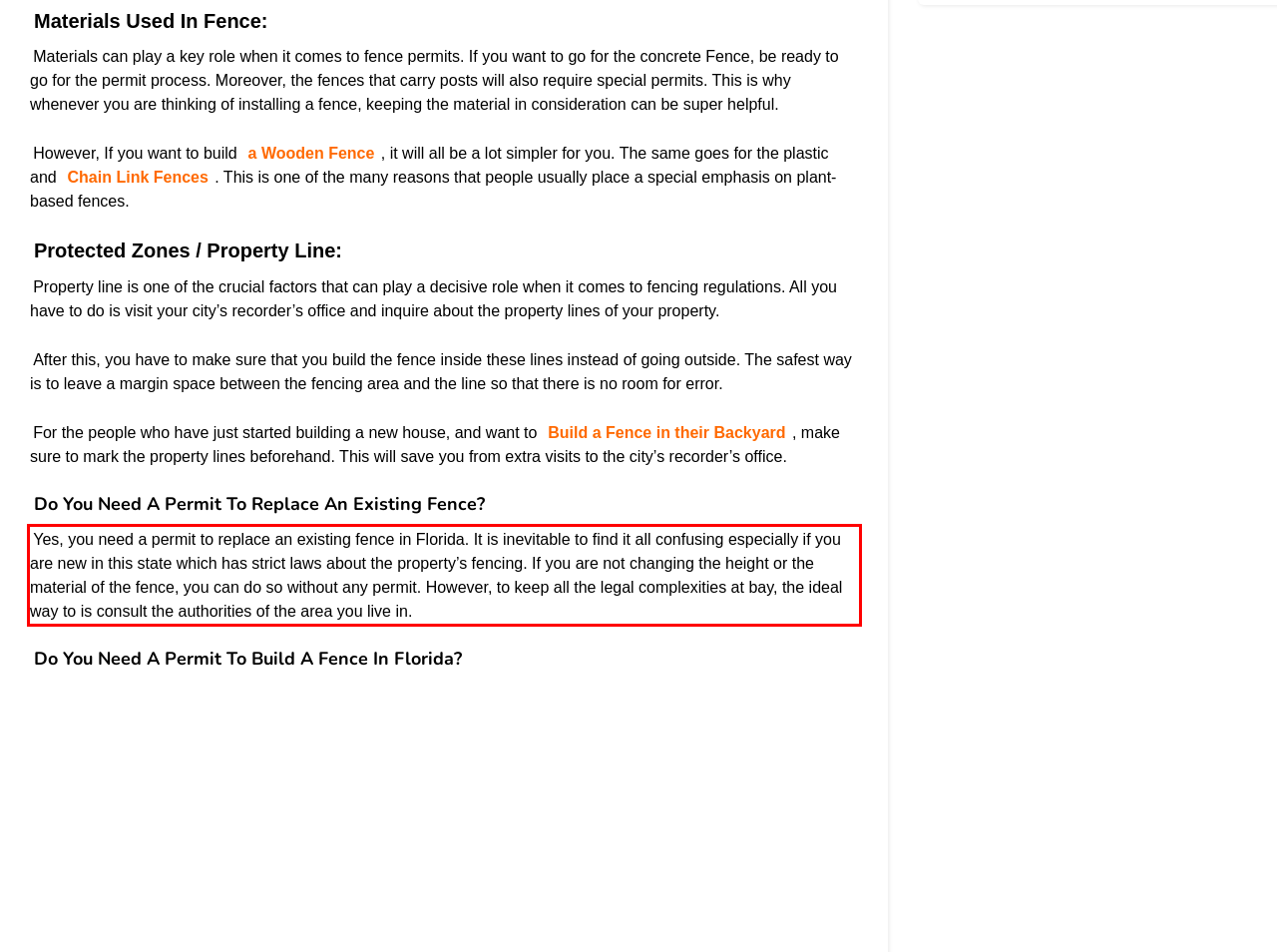Observe the screenshot of the webpage that includes a red rectangle bounding box. Conduct OCR on the content inside this red bounding box and generate the text.

Yes, you need a permit to replace an existing fence in Florida. It is inevitable to find it all confusing especially if you are new in this state which has strict laws about the property’s fencing. If you are not changing the height or the material of the fence, you can do so without any permit. However, to keep all the legal complexities at bay, the ideal way to is consult the authorities of the area you live in.